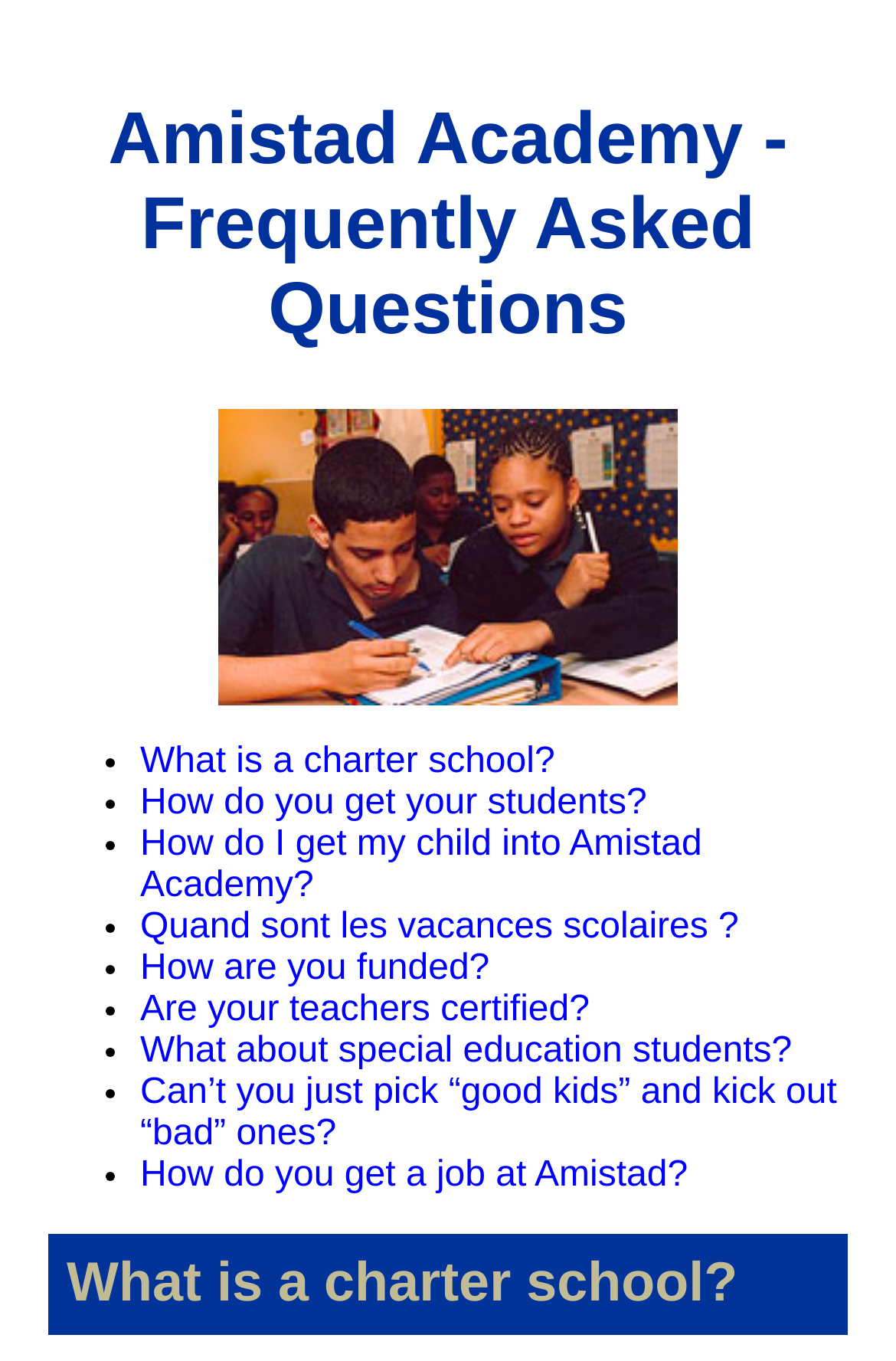Explain the webpage's design and content in an elaborate manner.

The webpage is about Amistad Academy's Frequently Asked Questions (FAQs). At the top, there is a heading that reads "Amistad Academy - Frequently Asked Questions". Below this heading, there is a list of FAQs, each marked with a bullet point (•). The list consists of 9 questions, including "What is a charter school?", "How do you get your students?", "How do I get my child into Amistad Academy?", and others. Each question is a link, and they are arranged vertically, one below the other, taking up most of the page. 

To the right of the list of FAQs, there is no content. At the bottom of the page, there is another heading that reads "What is a charter school?", which seems to be a duplicate of one of the FAQs. There are no images on the page.